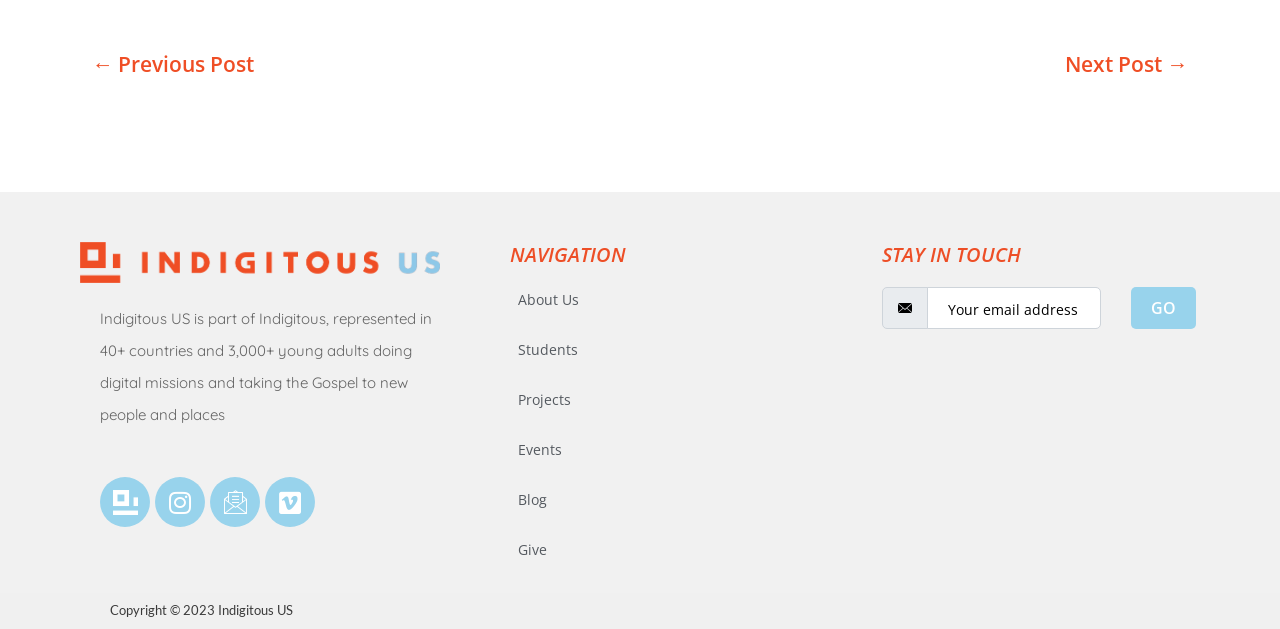Identify the bounding box of the UI element that matches this description: "About Us".

[0.389, 0.438, 0.683, 0.517]